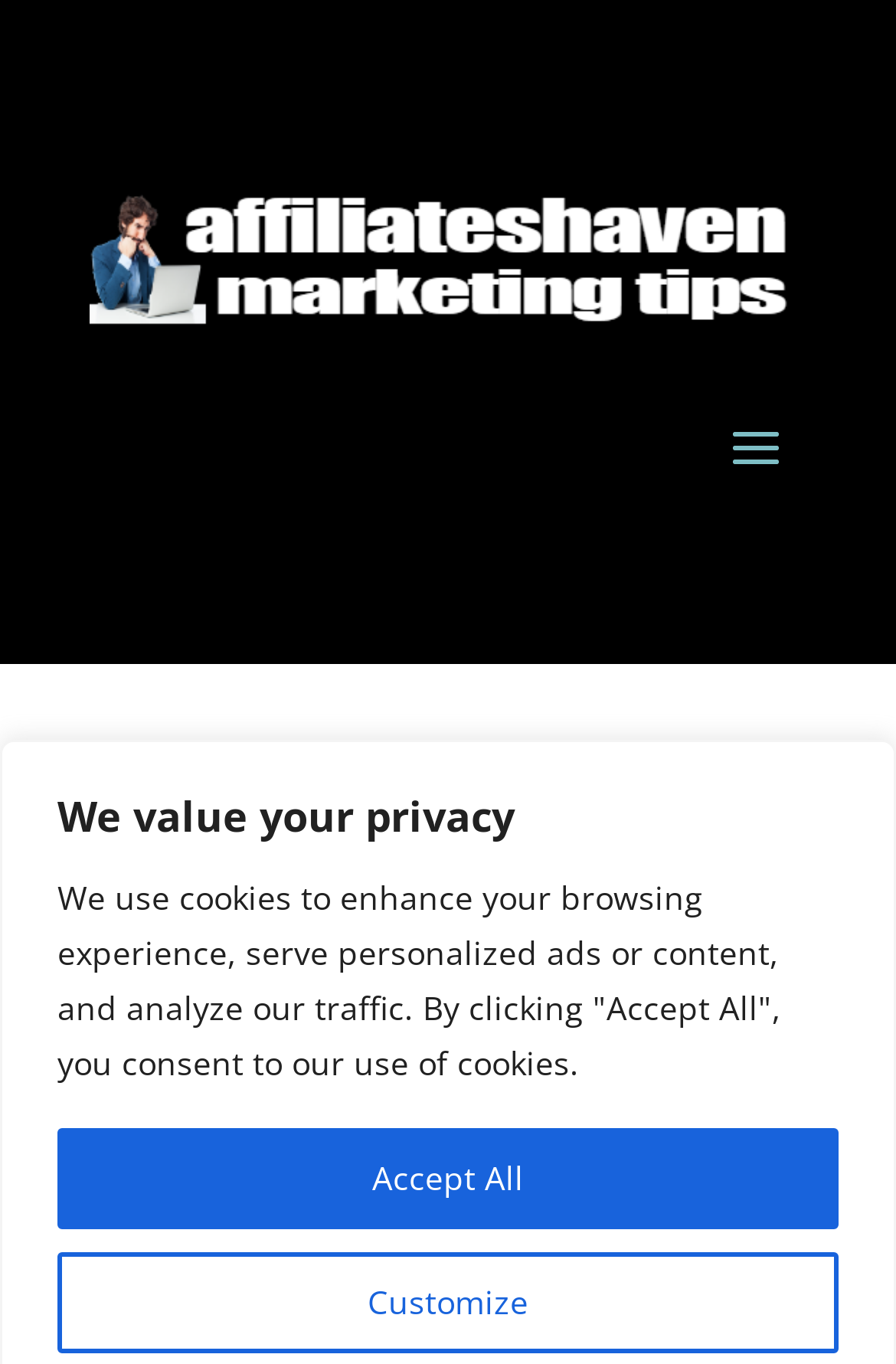Utilize the details in the image to give a detailed response to the question: What is the date mentioned in the webpage?

I found this answer by looking at the StaticText element with the text 'Apr 4, 2023' which appears to be a date.